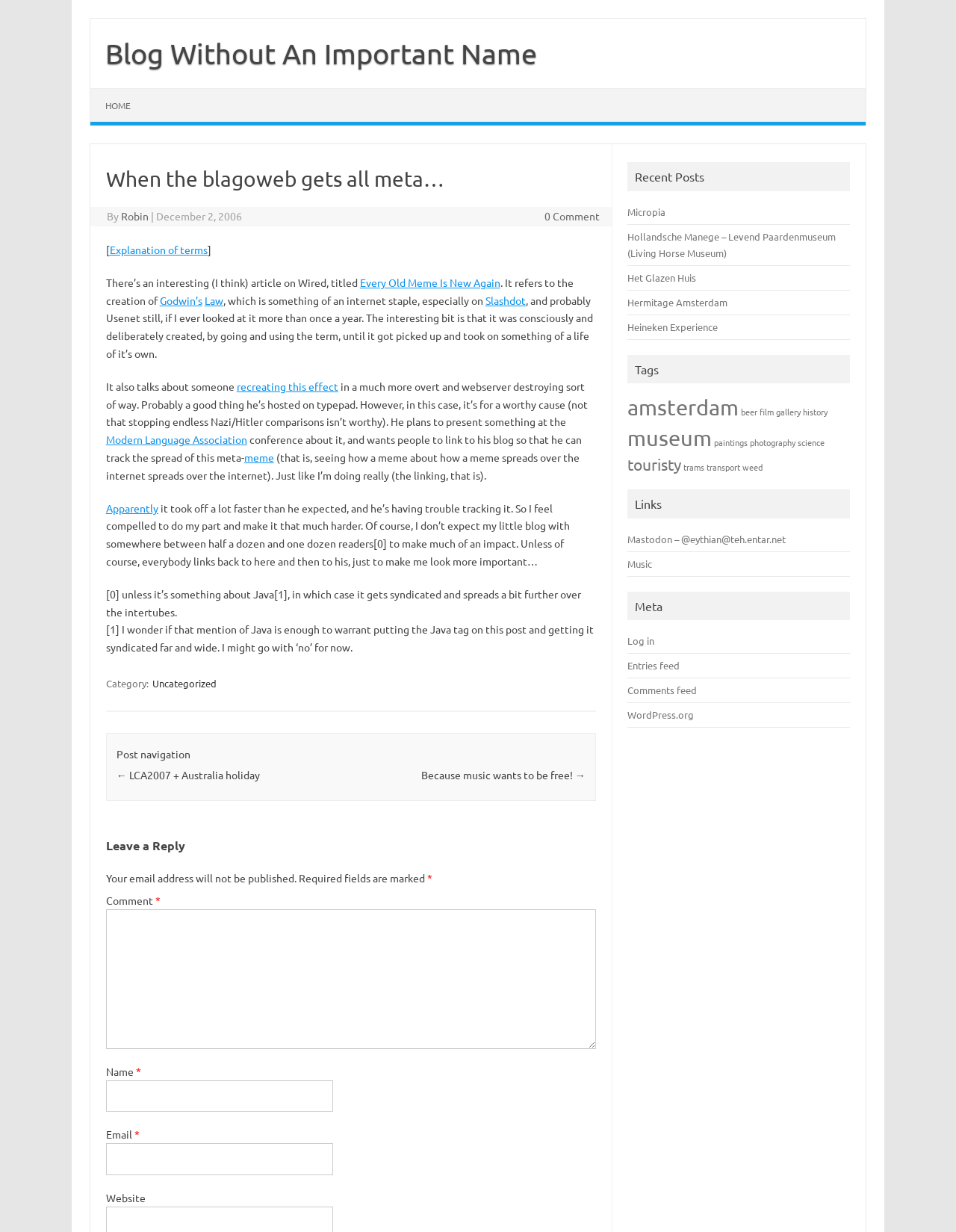Determine the main heading text of the webpage.

When the blagoweb gets all meta…